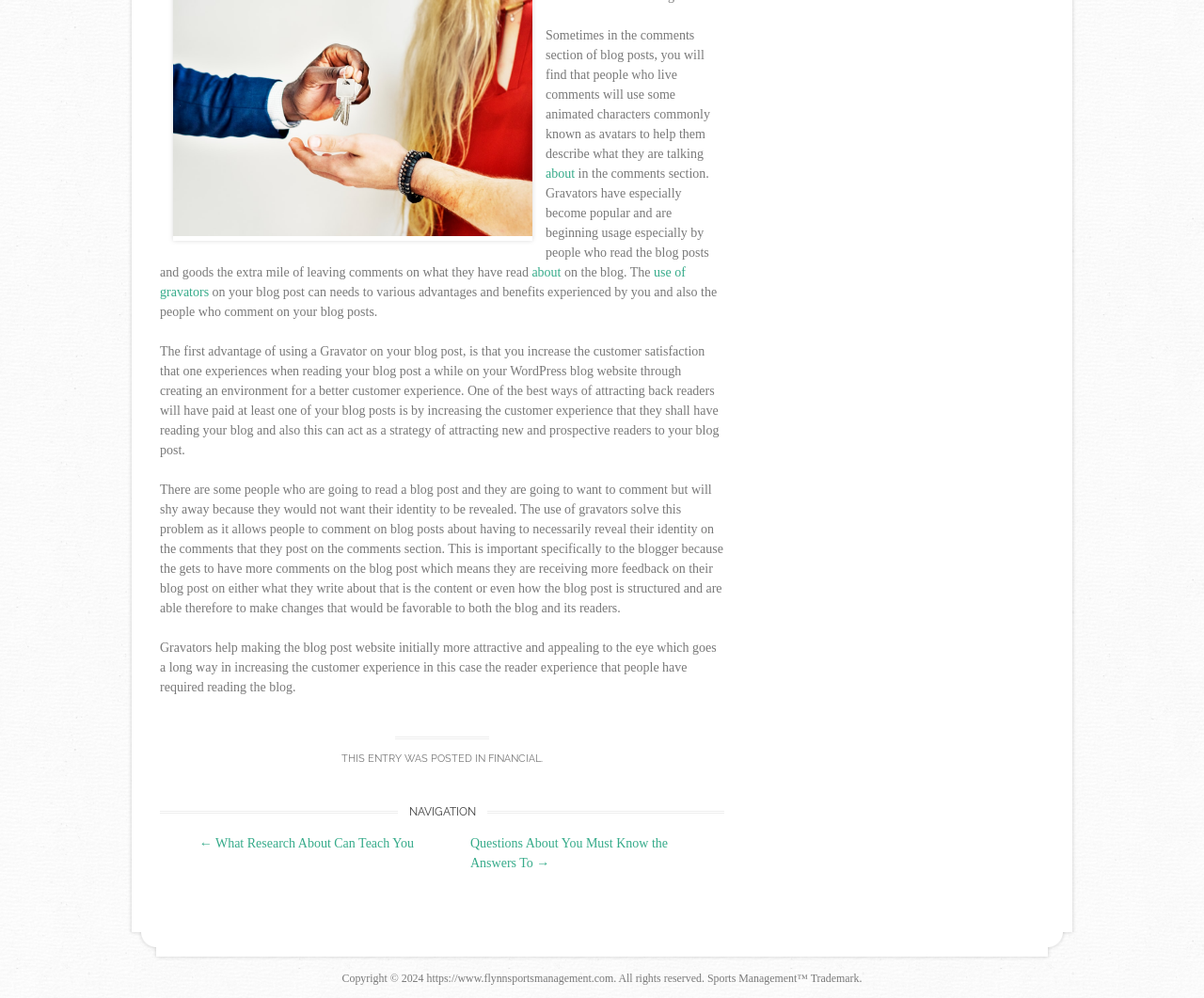Determine the bounding box for the described HTML element: "about". Ensure the coordinates are four float numbers between 0 and 1 in the format [left, top, right, bottom].

[0.442, 0.265, 0.466, 0.279]